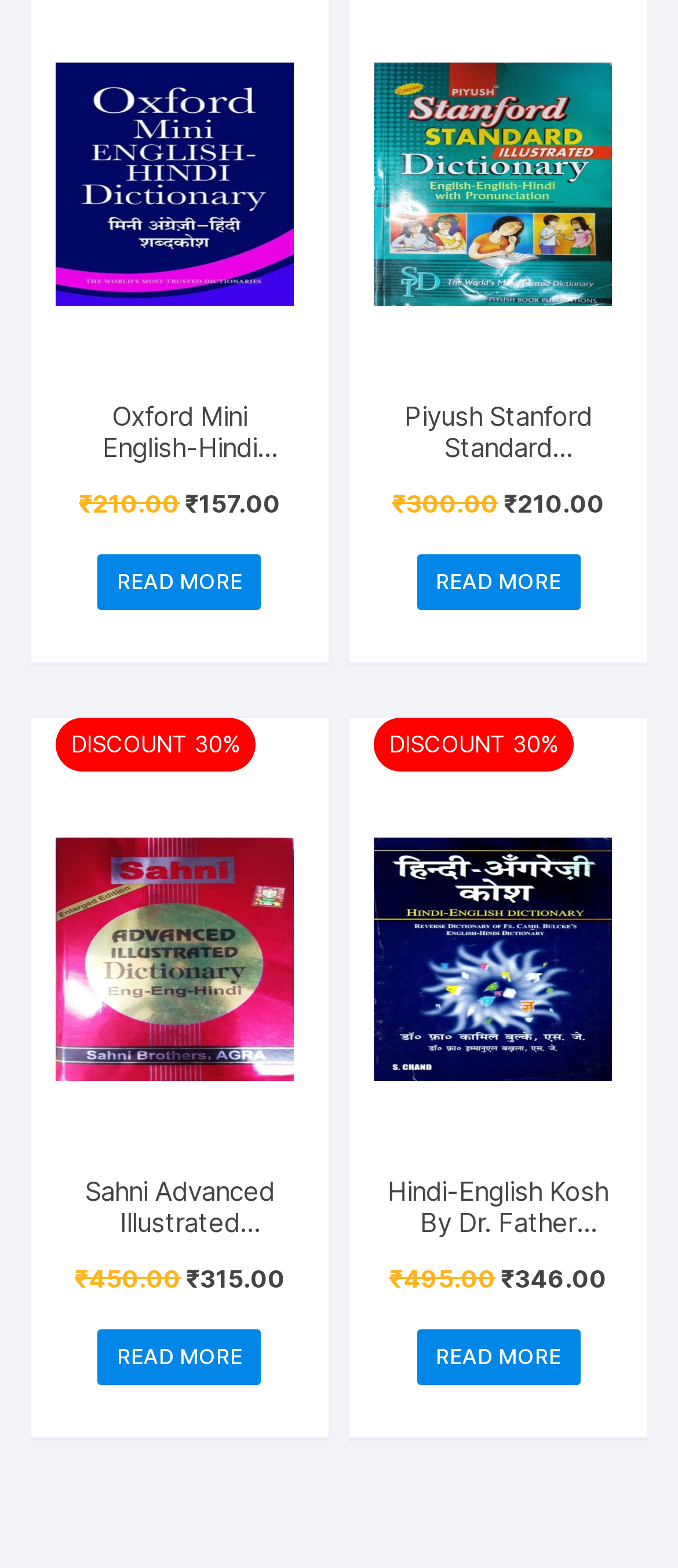Identify the bounding box coordinates for the UI element described by the following text: "parent_node: DISCOUNT 25%". Provide the coordinates as four float numbers between 0 and 1, in the format [left, top, right, bottom].

[0.082, 0.04, 0.433, 0.196]